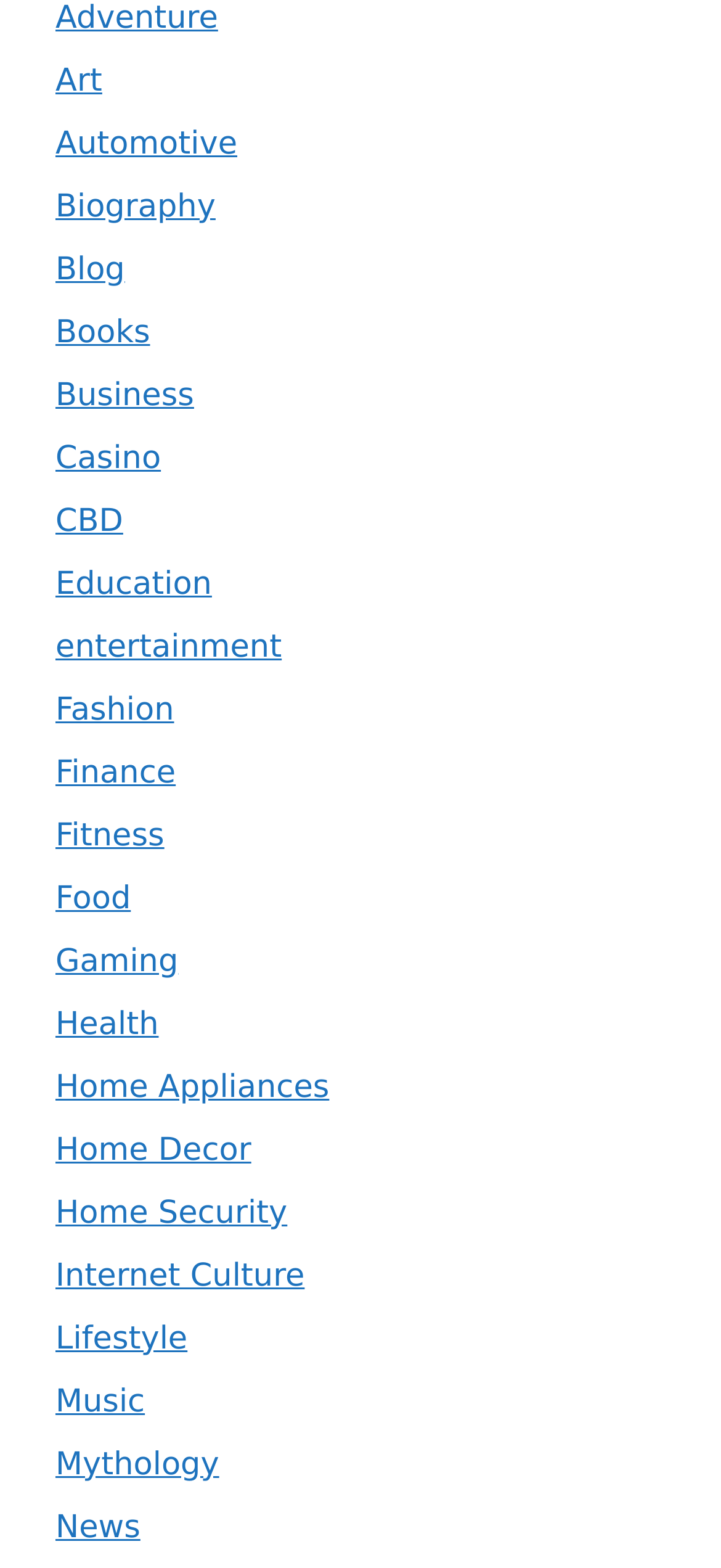Extract the bounding box for the UI element that matches this description: "Home Appliances".

[0.077, 0.682, 0.457, 0.705]